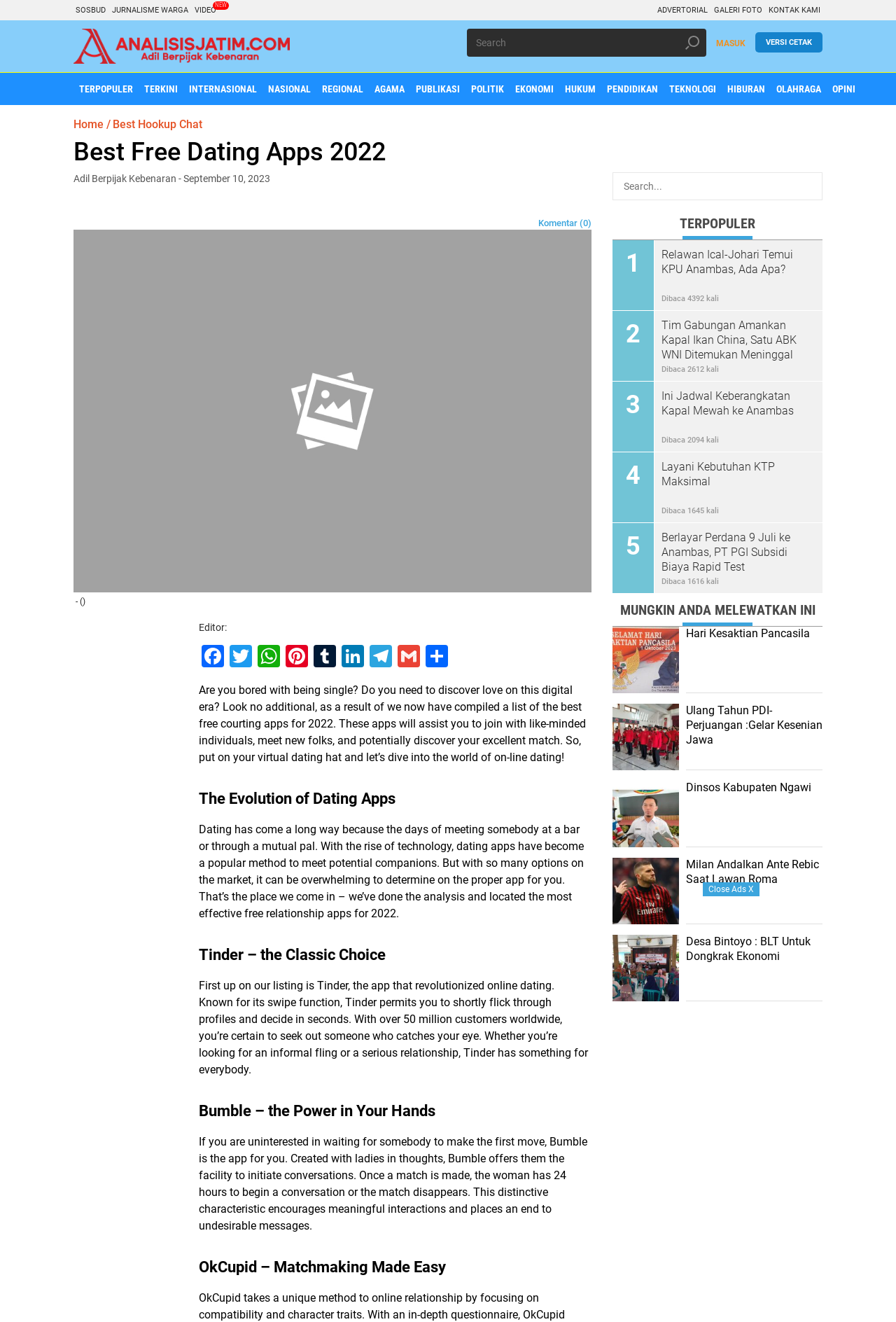Pinpoint the bounding box coordinates for the area that should be clicked to perform the following instruction: "Search for something".

[0.521, 0.022, 0.788, 0.043]